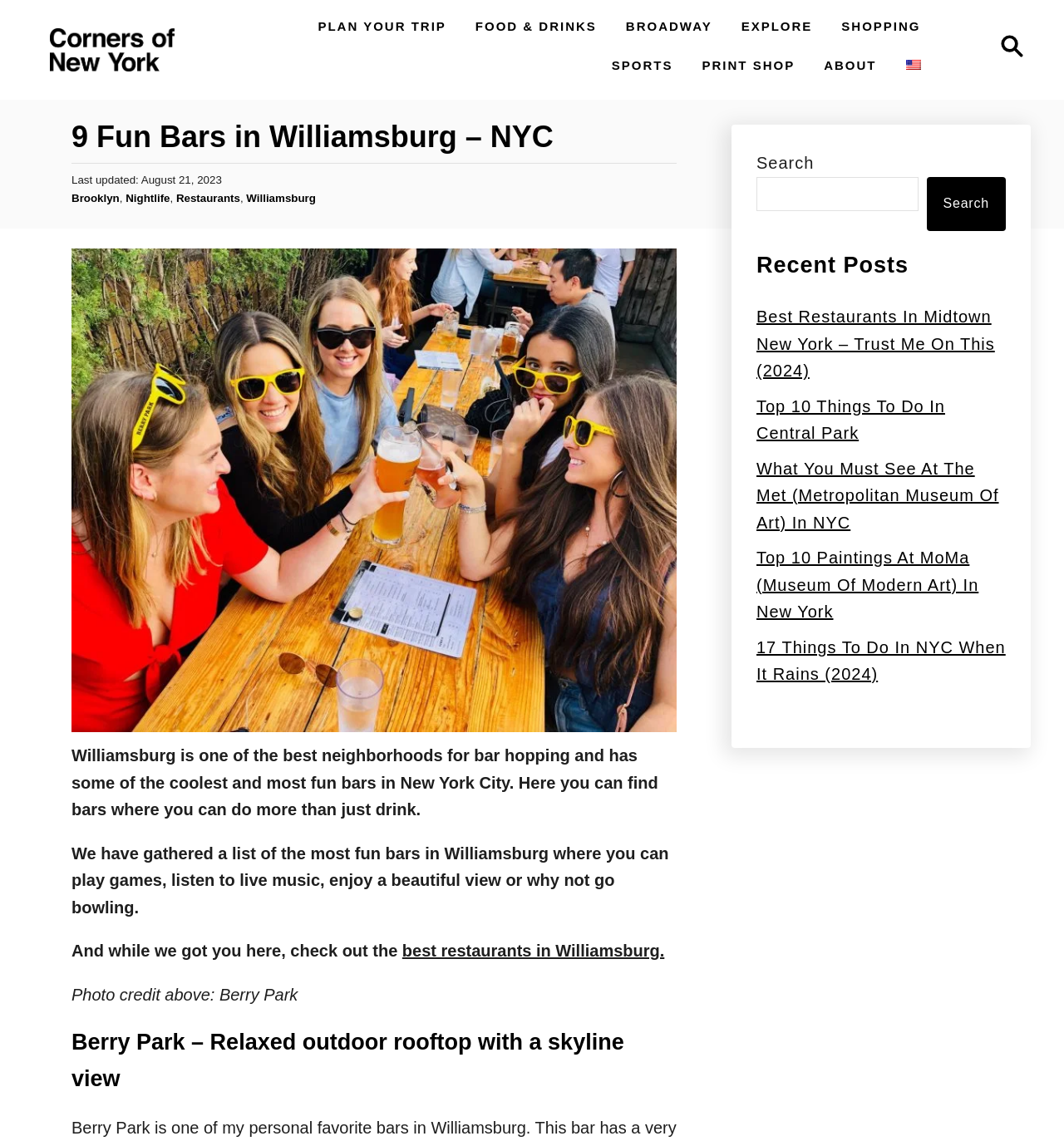Please find the bounding box coordinates of the element that you should click to achieve the following instruction: "Check recent posts". The coordinates should be presented as four float numbers between 0 and 1: [left, top, right, bottom].

[0.711, 0.217, 0.945, 0.249]